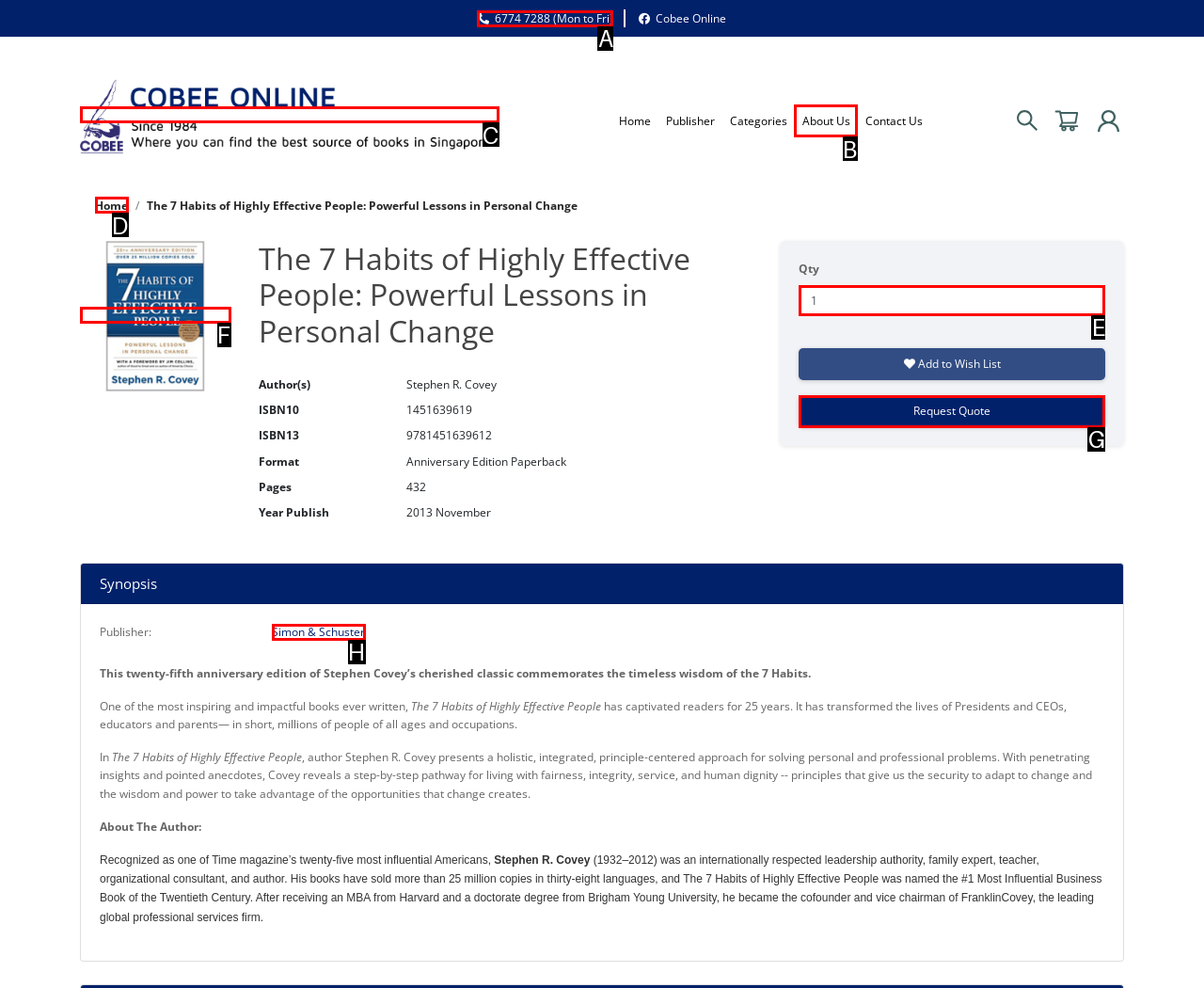What option should you select to complete this task: View the 'About Us' page? Indicate your answer by providing the letter only.

B